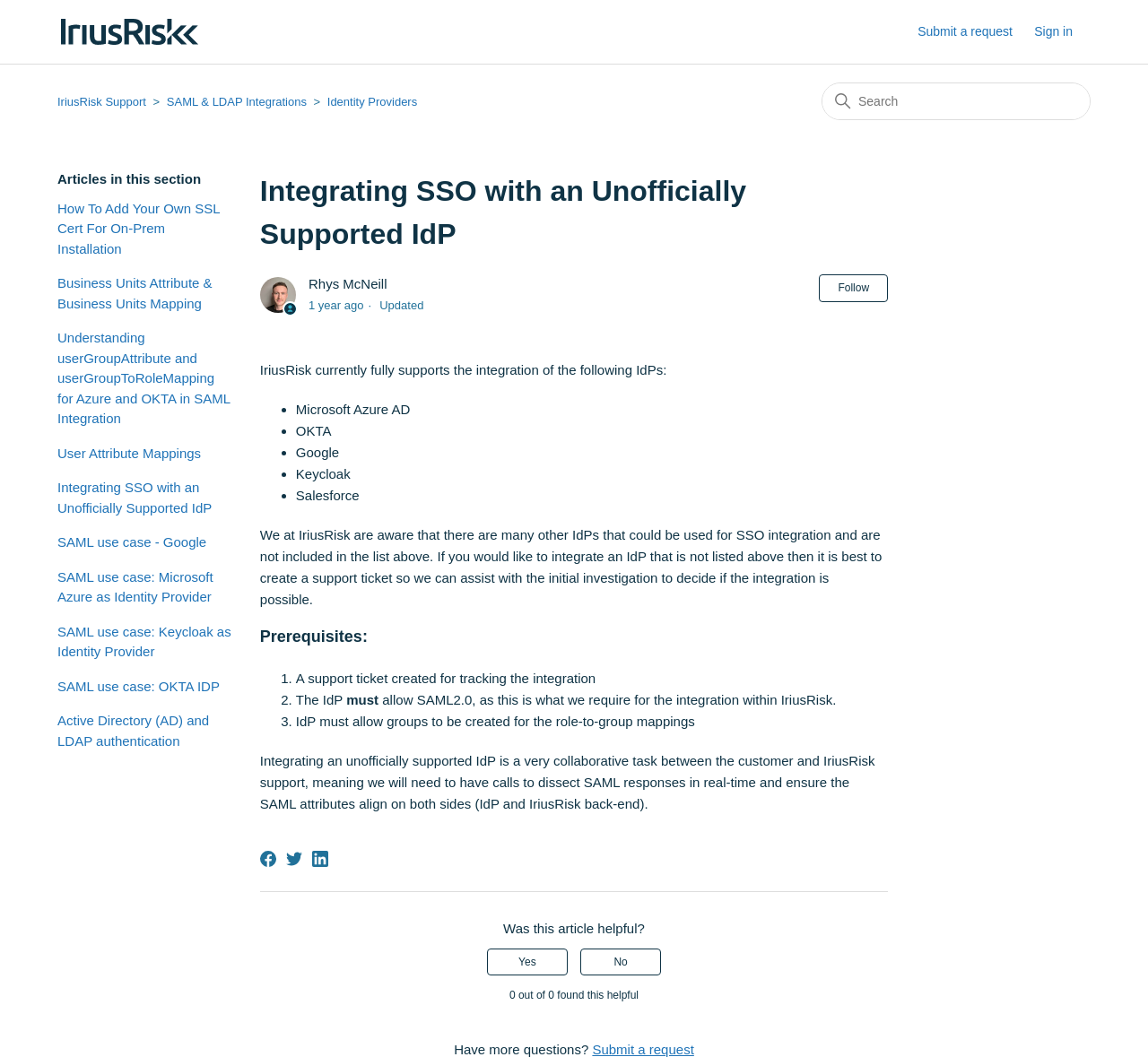Determine the bounding box for the UI element described here: "SAML use case: OKTA IDP".

[0.05, 0.64, 0.203, 0.659]